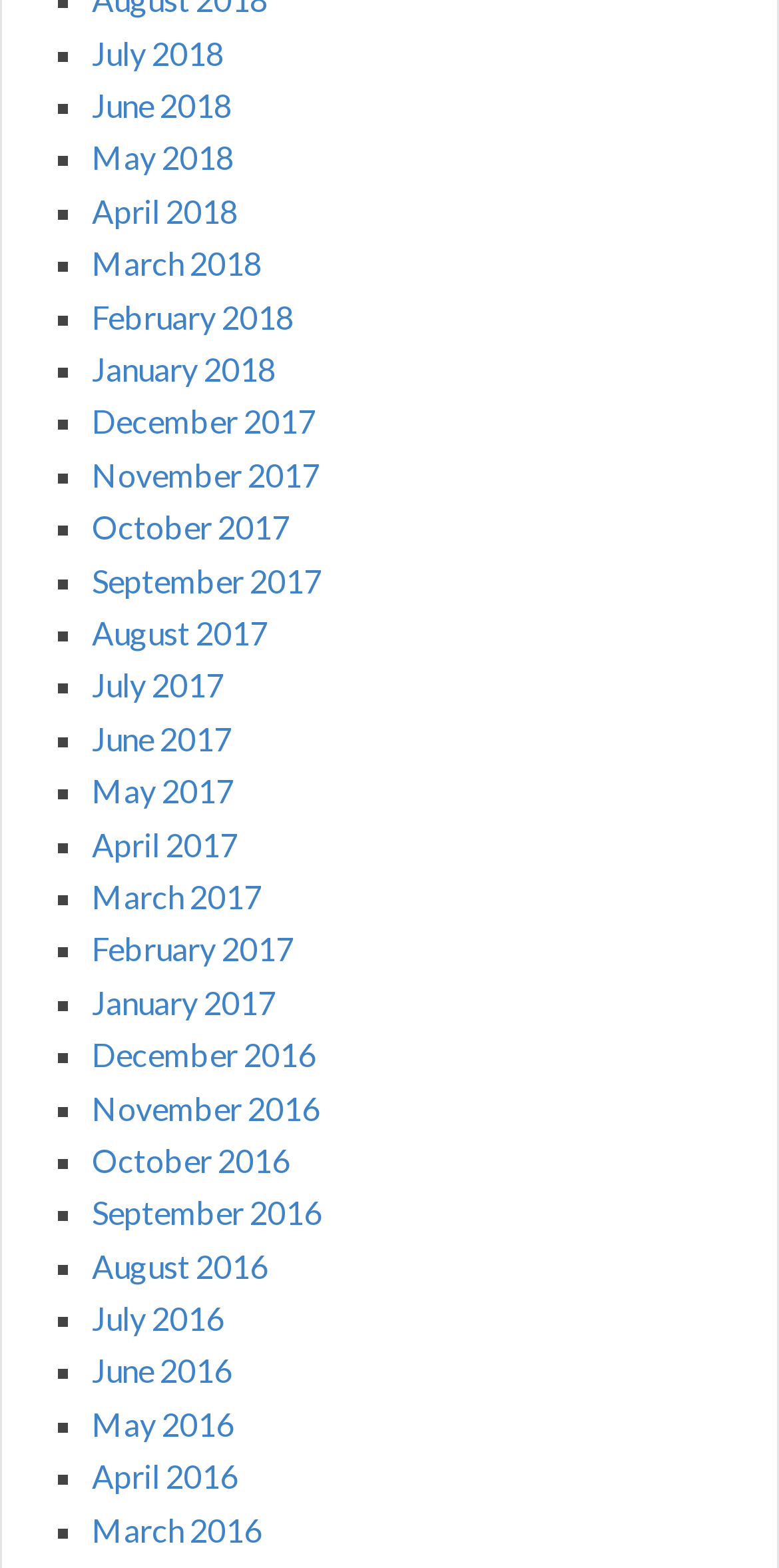Locate the bounding box coordinates of the clickable area to execute the instruction: "Go to News". Provide the coordinates as four float numbers between 0 and 1, represented as [left, top, right, bottom].

None